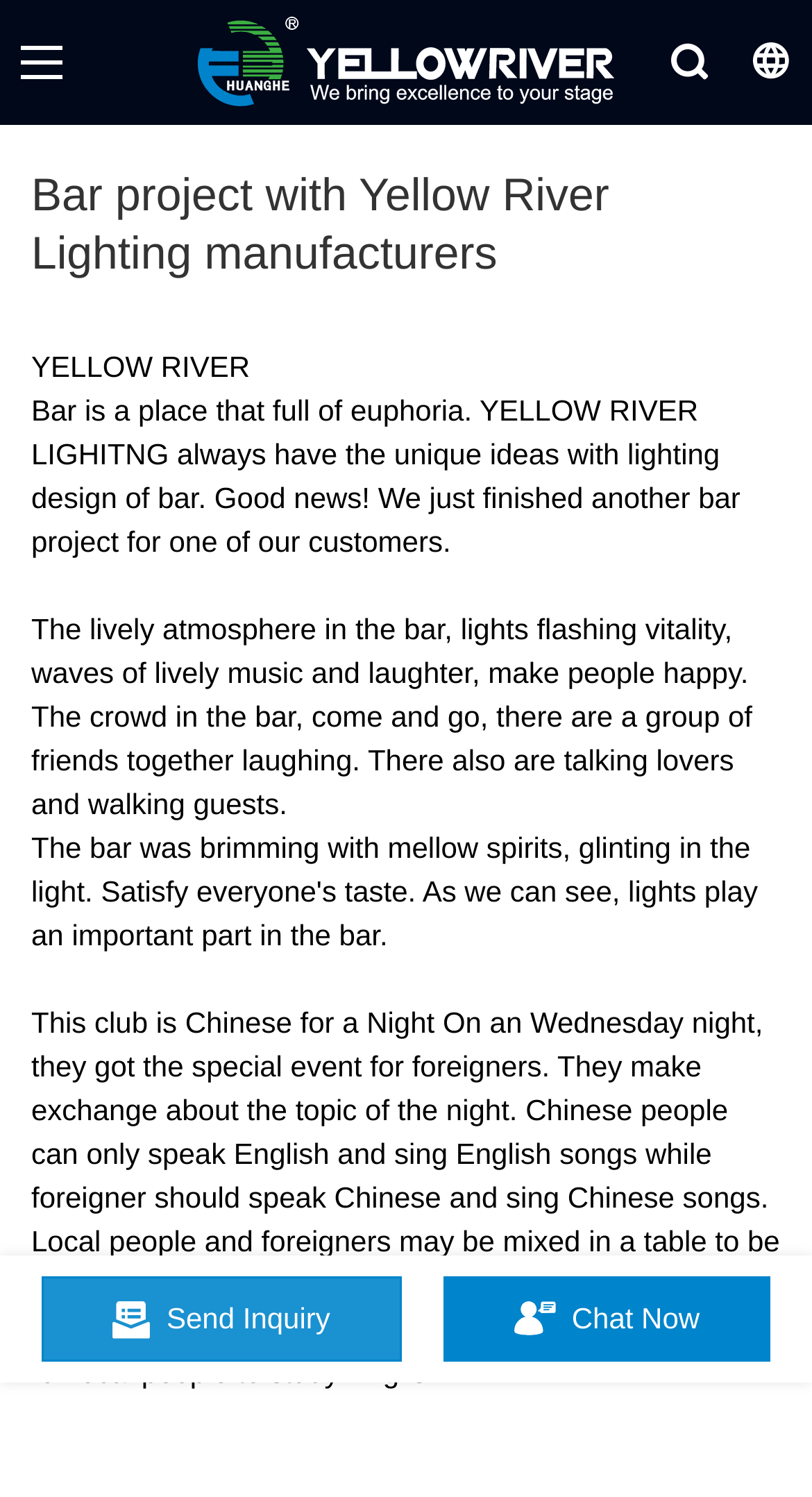What is the tone of the text on the webpage?
Based on the image, answer the question with a single word or brief phrase.

Descriptive and lively